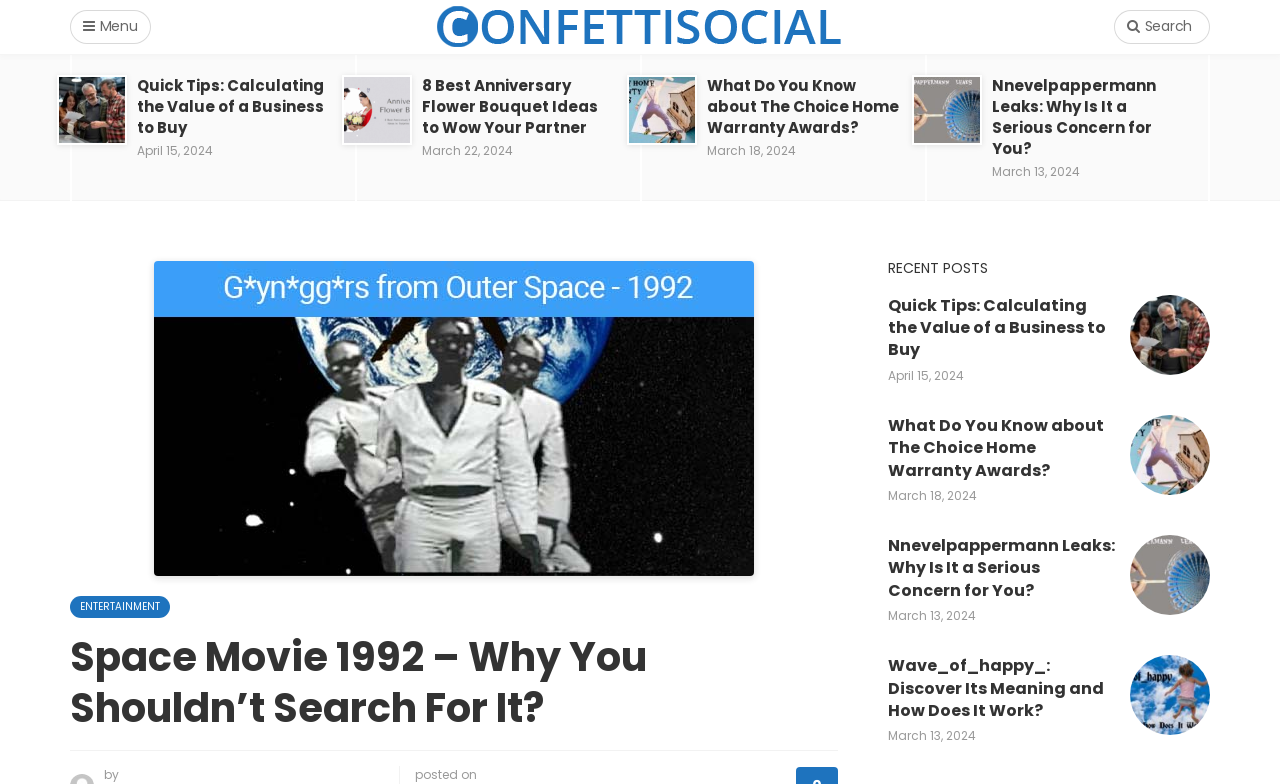Respond with a single word or short phrase to the following question: 
How many links are in the complementary section?

4